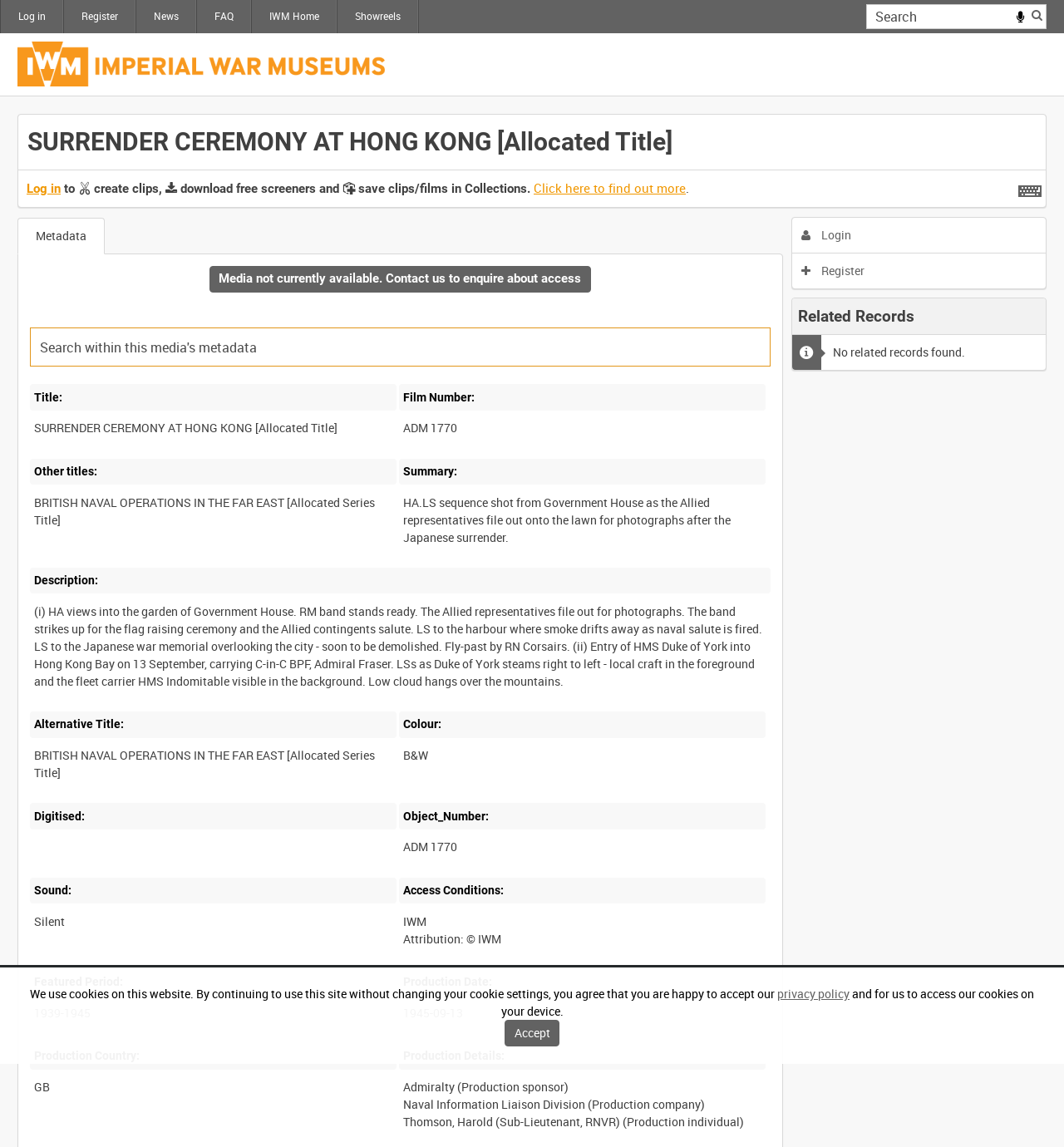What is the production country of the film?
Using the image as a reference, deliver a detailed and thorough answer to the question.

I found the production country by looking at the static text element with the text 'Production Country:' and its corresponding value 'GB' which is located in the metadata section of the webpage.